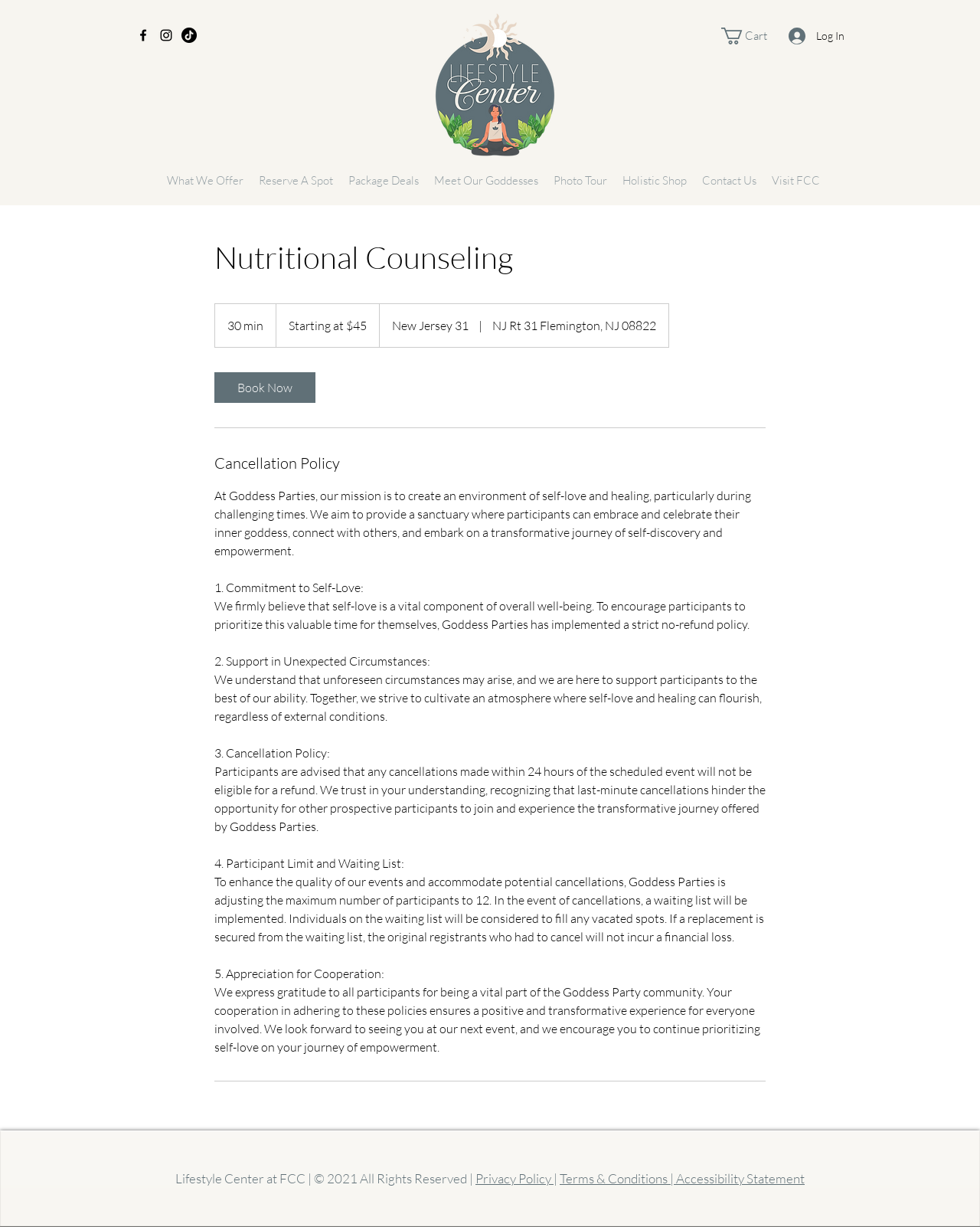Given the element description Visit FCC, specify the bounding box coordinates of the corresponding UI element in the format (top-left x, top-left y, bottom-right x, bottom-right y). All values must be between 0 and 1.

[0.78, 0.138, 0.845, 0.157]